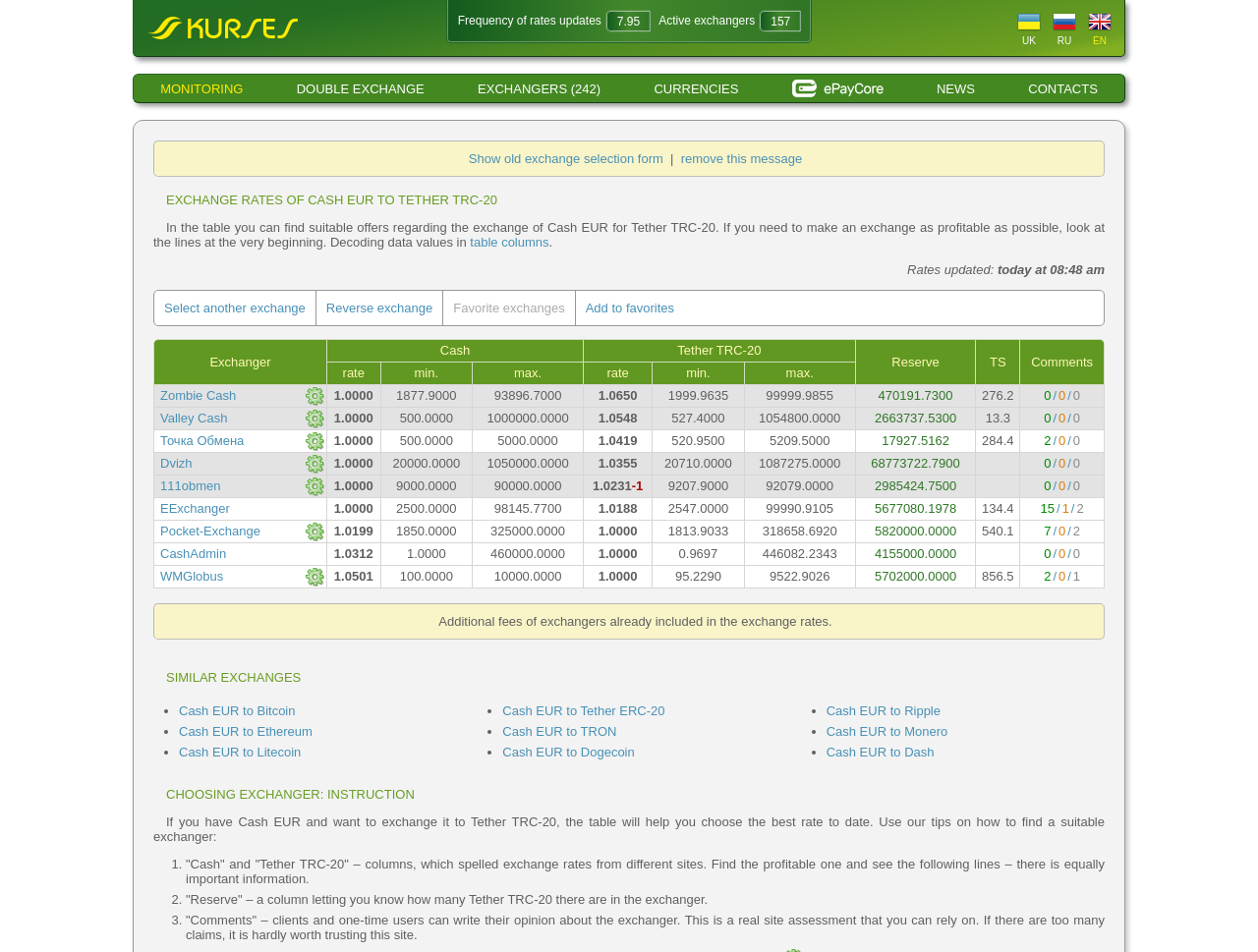Given the element description, predict the bounding box coordinates in the format (top-left x, top-left y, bottom-right x, bottom-right y), using floating point numbers between 0 and 1: Cash EUR to Tether ERC-20

[0.399, 0.739, 0.529, 0.754]